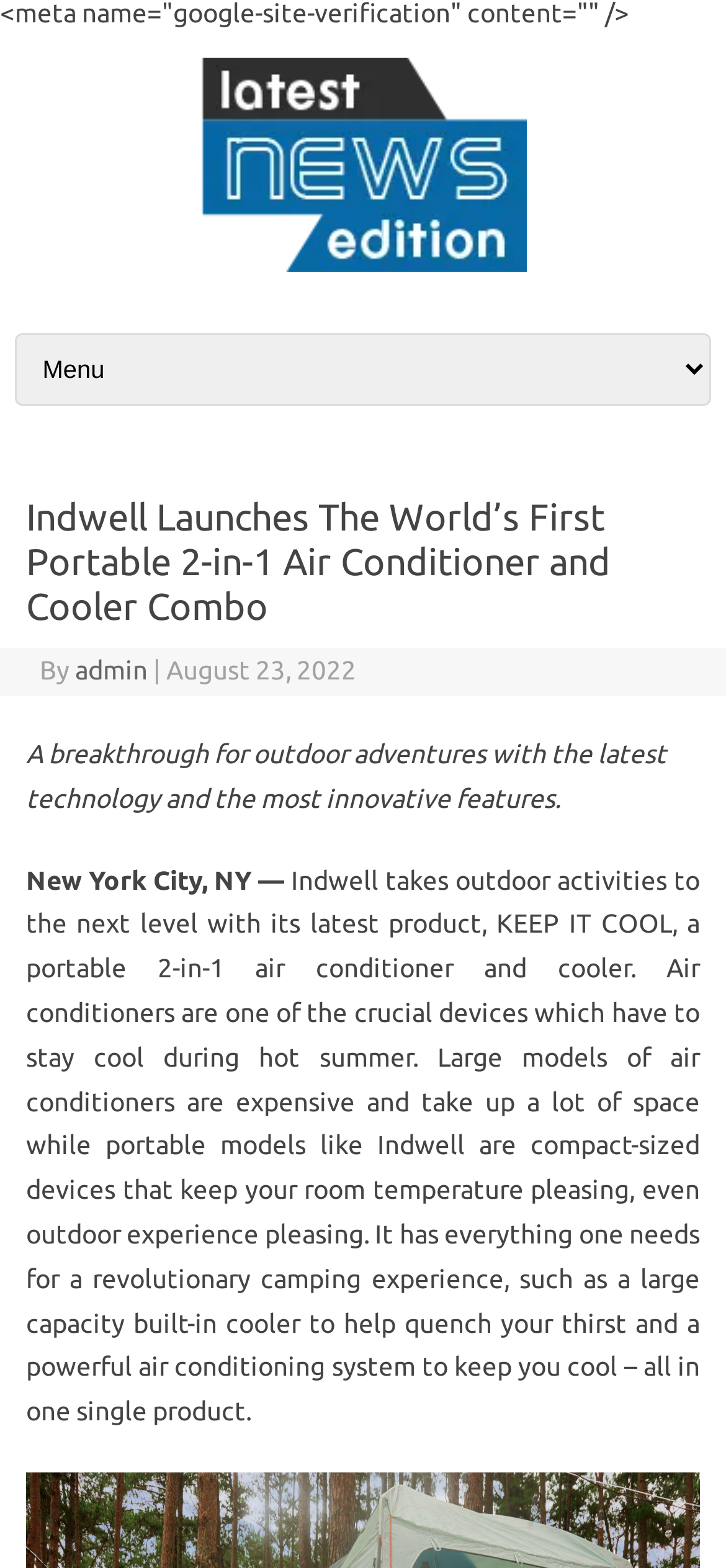What is the headline of the webpage?

Indwell Launches The World’s First Portable 2-in-1 Air Conditioner and Cooler Combo